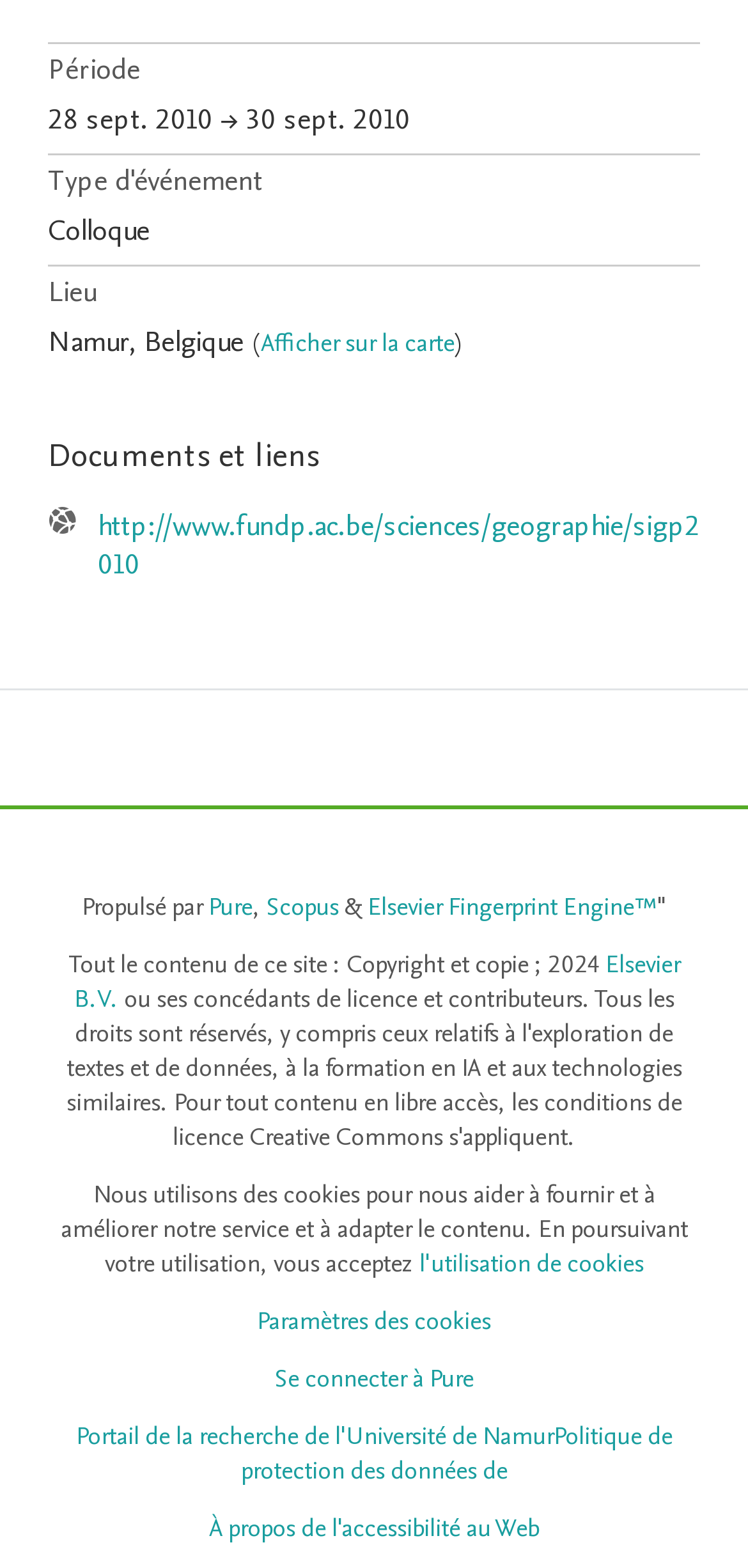How many links are there in the 'Information supplémentaire' region?
Answer the question with a detailed explanation, including all necessary information.

The 'Information supplémentaire' region has a heading 'Documents et liens' and two links, one with the text 'http://www.fundp.ac.be/sciences/geographie/sigp2010' and another with no text, which indicates there are two links in this region.